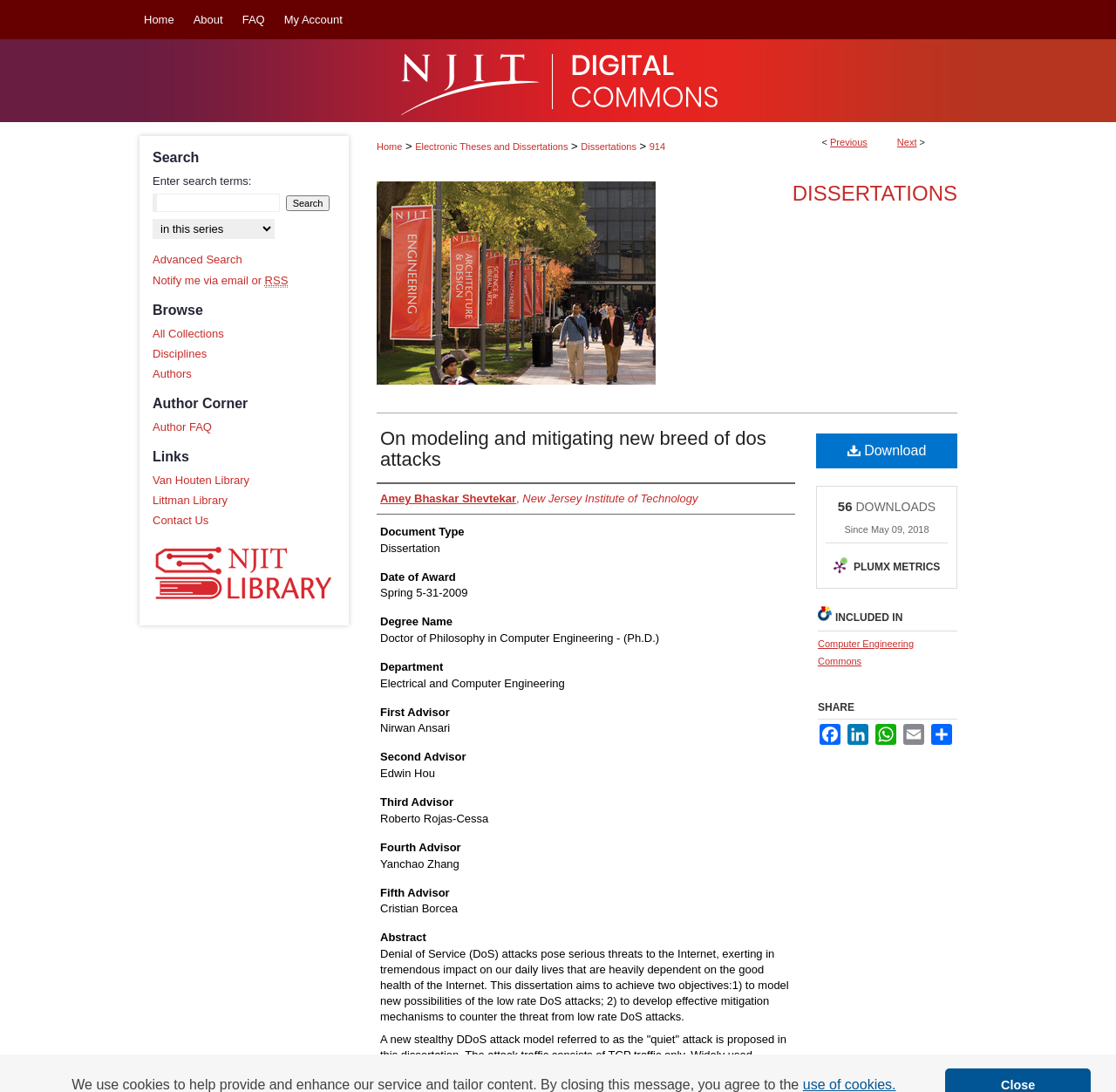How many advisors does the author have?
Based on the image, answer the question with as much detail as possible.

I found the number of advisors by counting the number of 'Advisor' headings and their corresponding text elements. There are five advisors listed: First Advisor, Second Advisor, Third Advisor, Fourth Advisor, and Fifth Advisor.